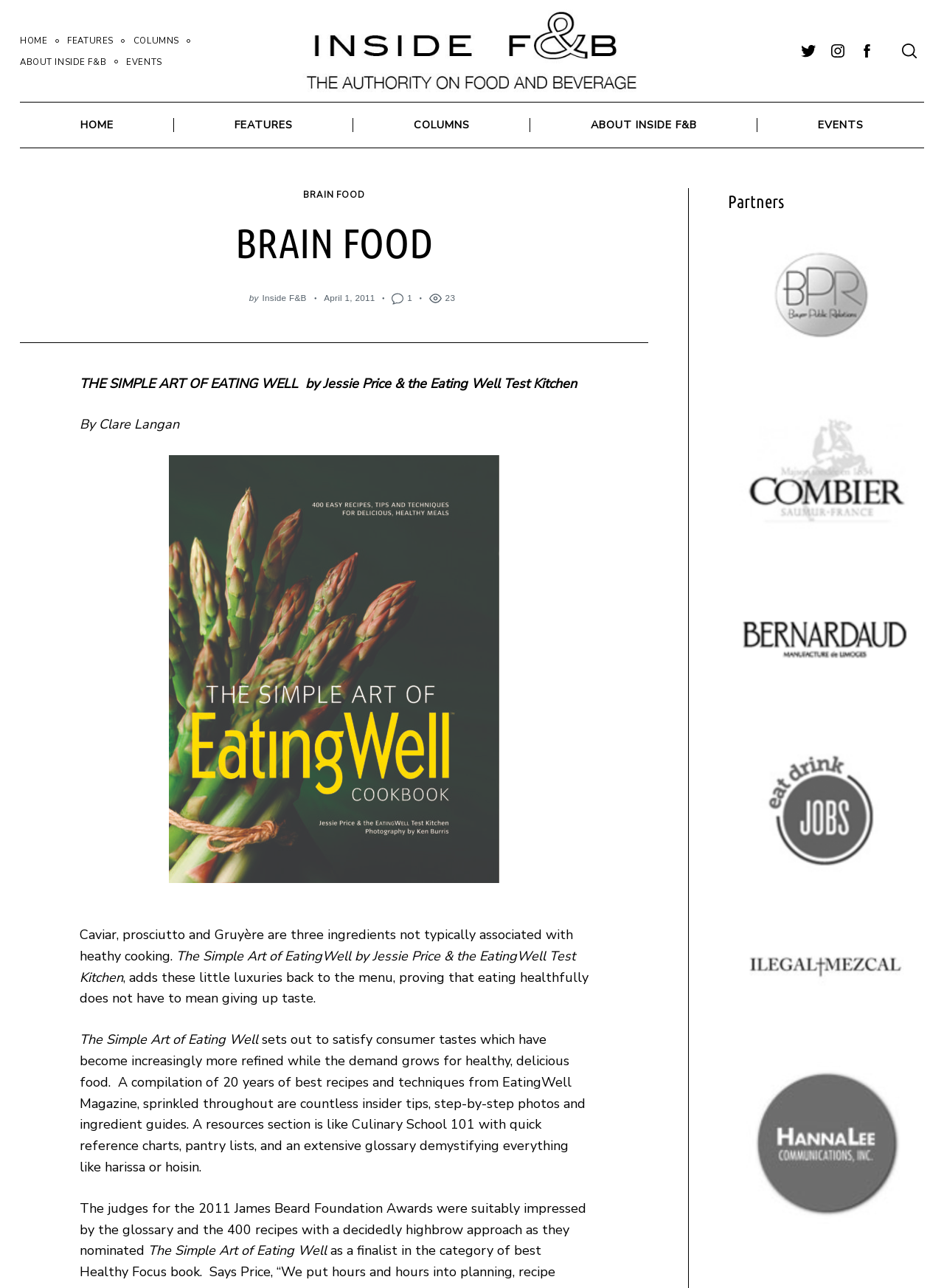Locate the bounding box of the UI element based on this description: "parent_node: Jennie Thomson". Provide four float numbers between 0 and 1 as [left, top, right, bottom].

None